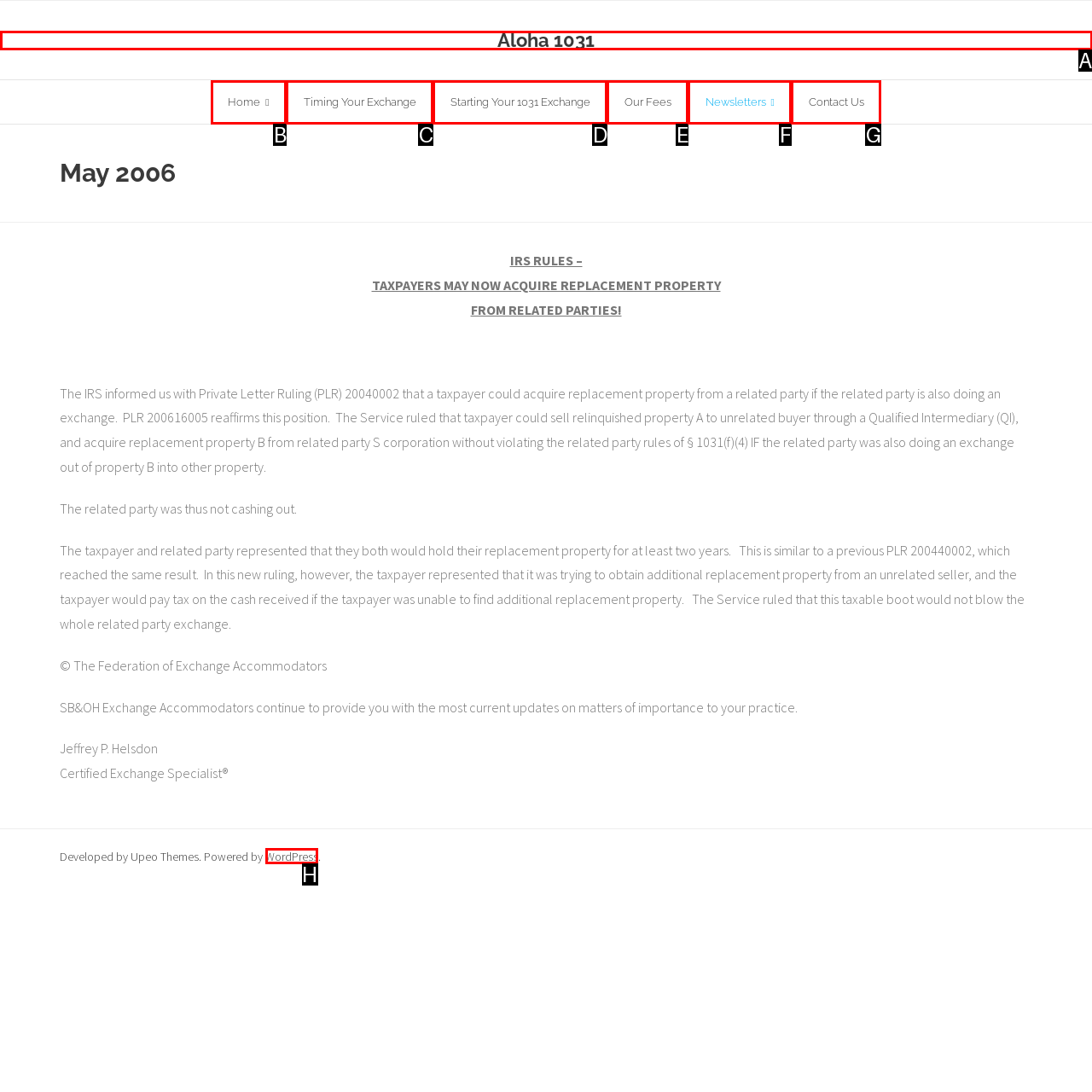Decide which letter you need to select to fulfill the task: Learn about WordPress
Answer with the letter that matches the correct option directly.

H